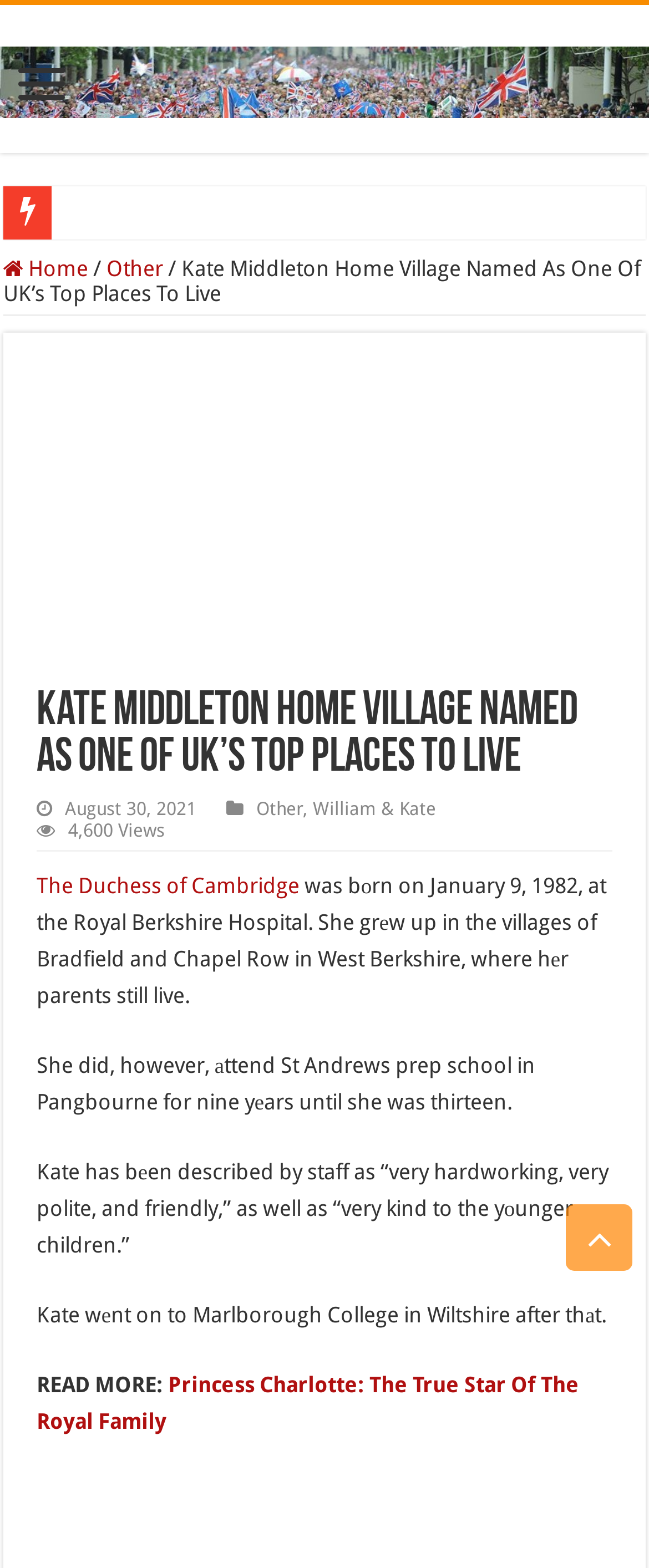Where did Kate Middleton grow up?
Refer to the image and give a detailed answer to the query.

According to the webpage, Kate Middleton grew up in the villages of Bradfield and Chapel Row in West Berkshire, where her parents still live.